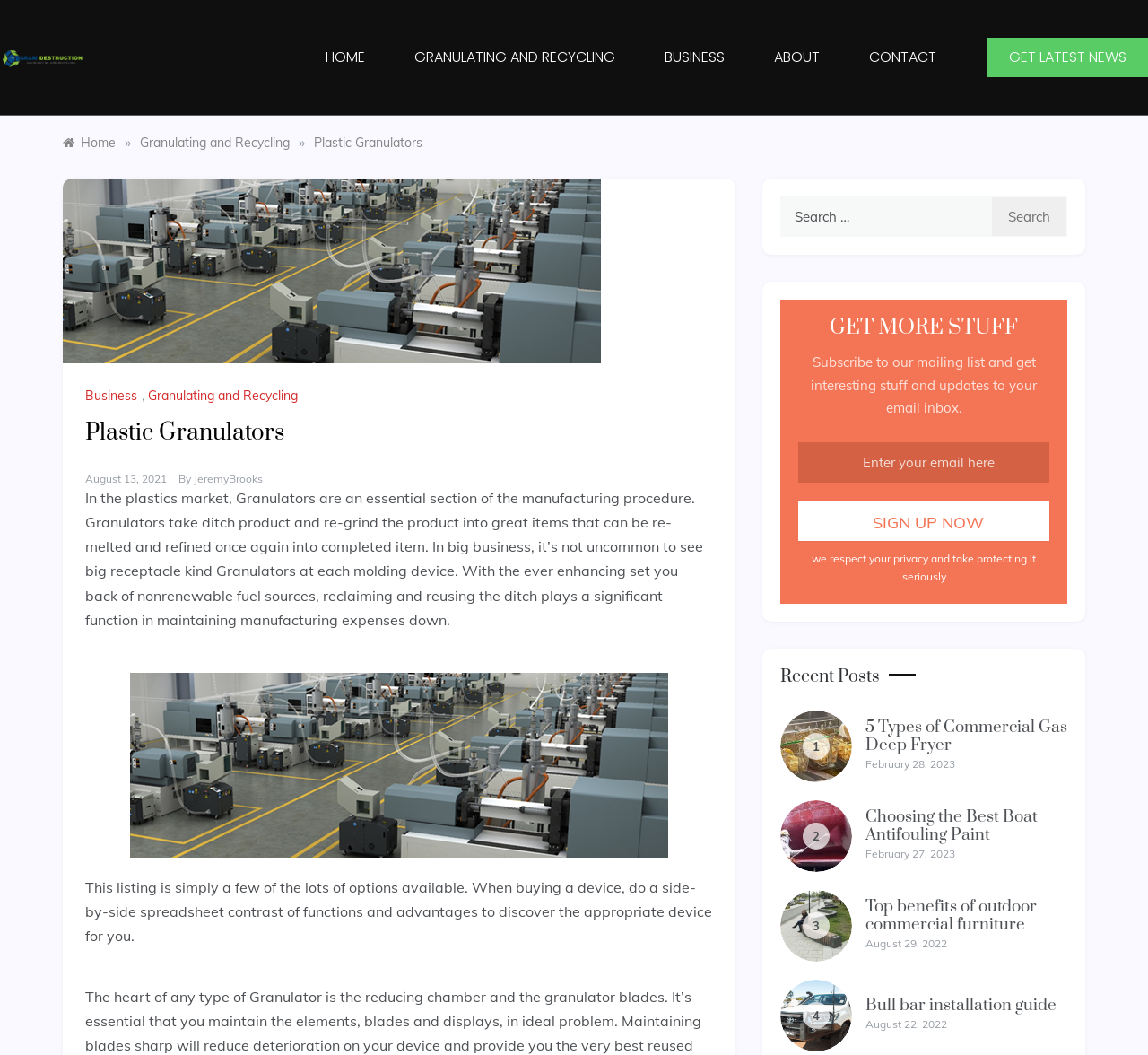Create a detailed narrative describing the layout and content of the webpage.

This webpage is about plastic granulators, with a focus on their importance in the manufacturing process. At the top, there are six navigation links: "HOME", "GRANULATING AND RECYCLING", "BUSINESS", "ABOUT", and "CONTACT". Below these links, there is a button to "GET LATEST NEWS". 

On the left side, there is a breadcrumbs navigation section, which shows the current page's location in the website's hierarchy. The breadcrumbs navigation section includes links to "Home", "Granulating and Recycling", and "Plastic Granulators". 

The main content of the page starts with a heading "Plastic Granulators" and a brief description of what granulators do. Below this, there is a paragraph of text that explains the importance of granulators in the manufacturing process. 

On the right side, there is a search bar with a button to search. Below the search bar, there is a section to subscribe to a mailing list, with a heading "GET MORE STUFF", a text box to enter an email address, and a button to "Sign Up Now". 

Further down the page, there is a section titled "Recent Posts", which lists four recent articles with headings, dates, and images. The articles are about various topics, including commercial gas deep fryers, boat antifouling paint, outdoor commercial furniture, and bull bar installation guides.